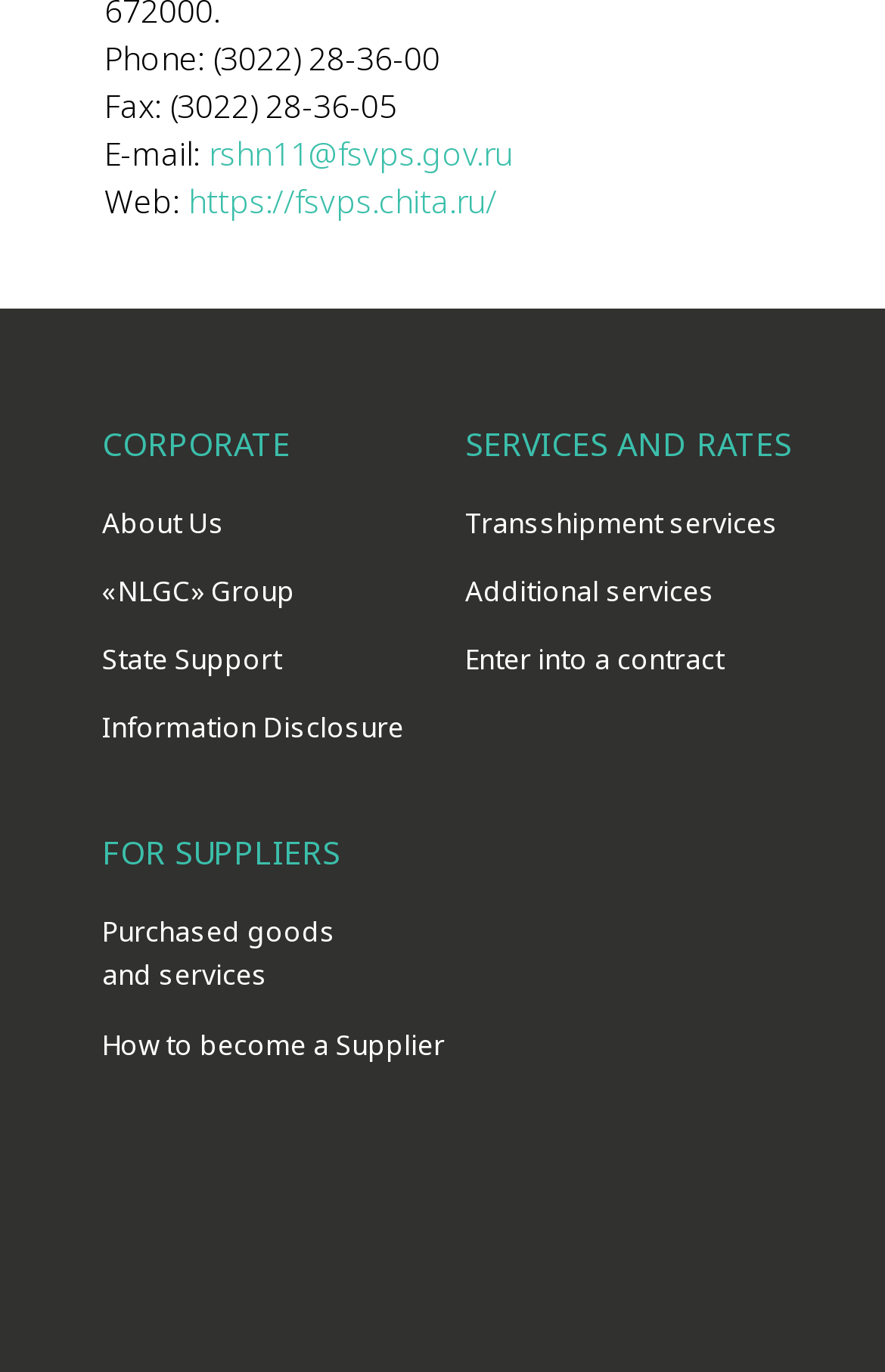Please find and report the bounding box coordinates of the element to click in order to perform the following action: "View contact information". The coordinates should be expressed as four float numbers between 0 and 1, in the format [left, top, right, bottom].

[0.118, 0.026, 0.497, 0.057]